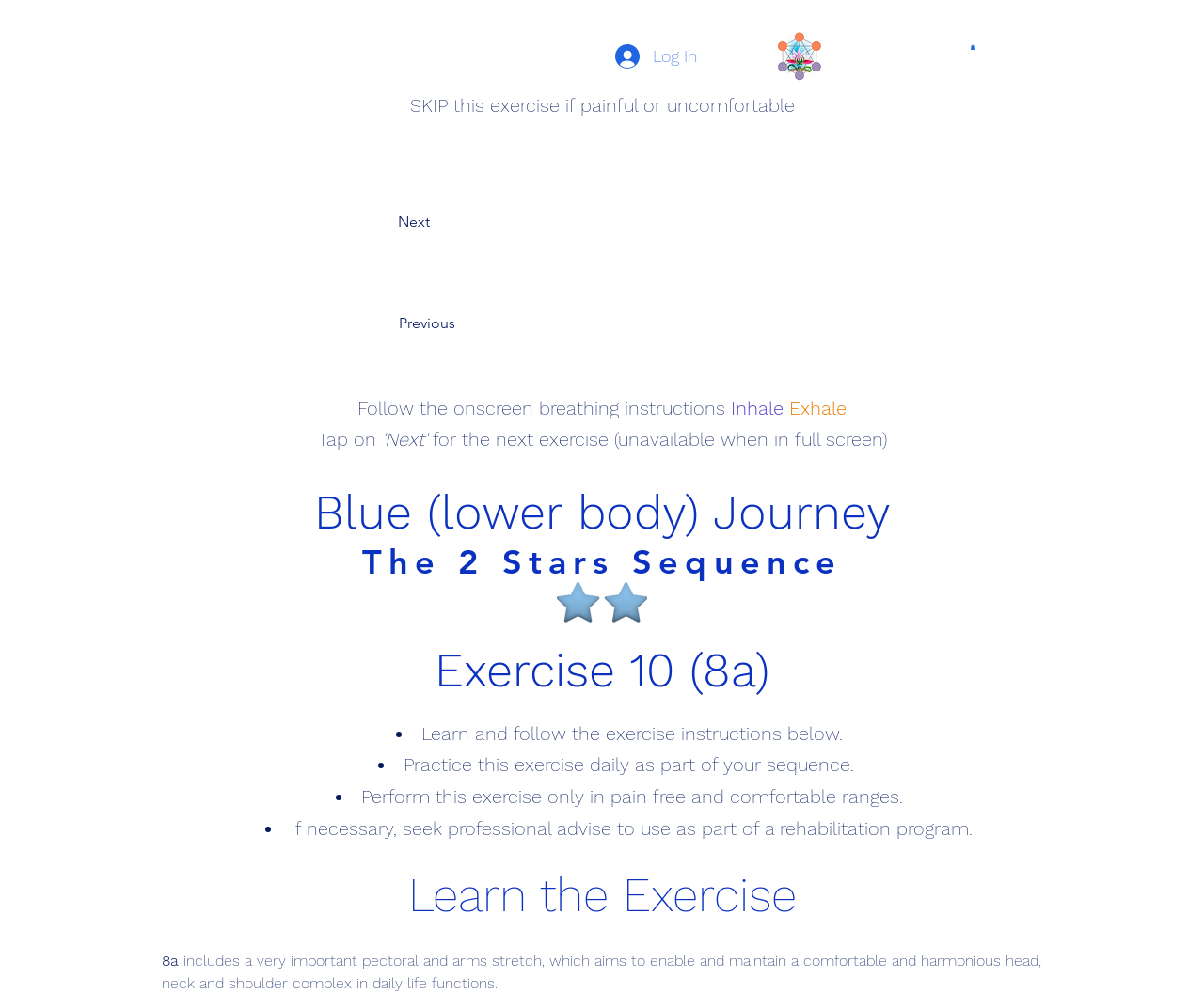Please provide a comprehensive response to the question below by analyzing the image: 
What is the button below the exercise instructions?

The button below the exercise instructions can be found by examining the bounding box coordinates of the buttons on the webpage. The button with the text 'Next' is located at [0.33, 0.204, 0.395, 0.242], indicating that the button below the exercise instructions is the 'Next' button.